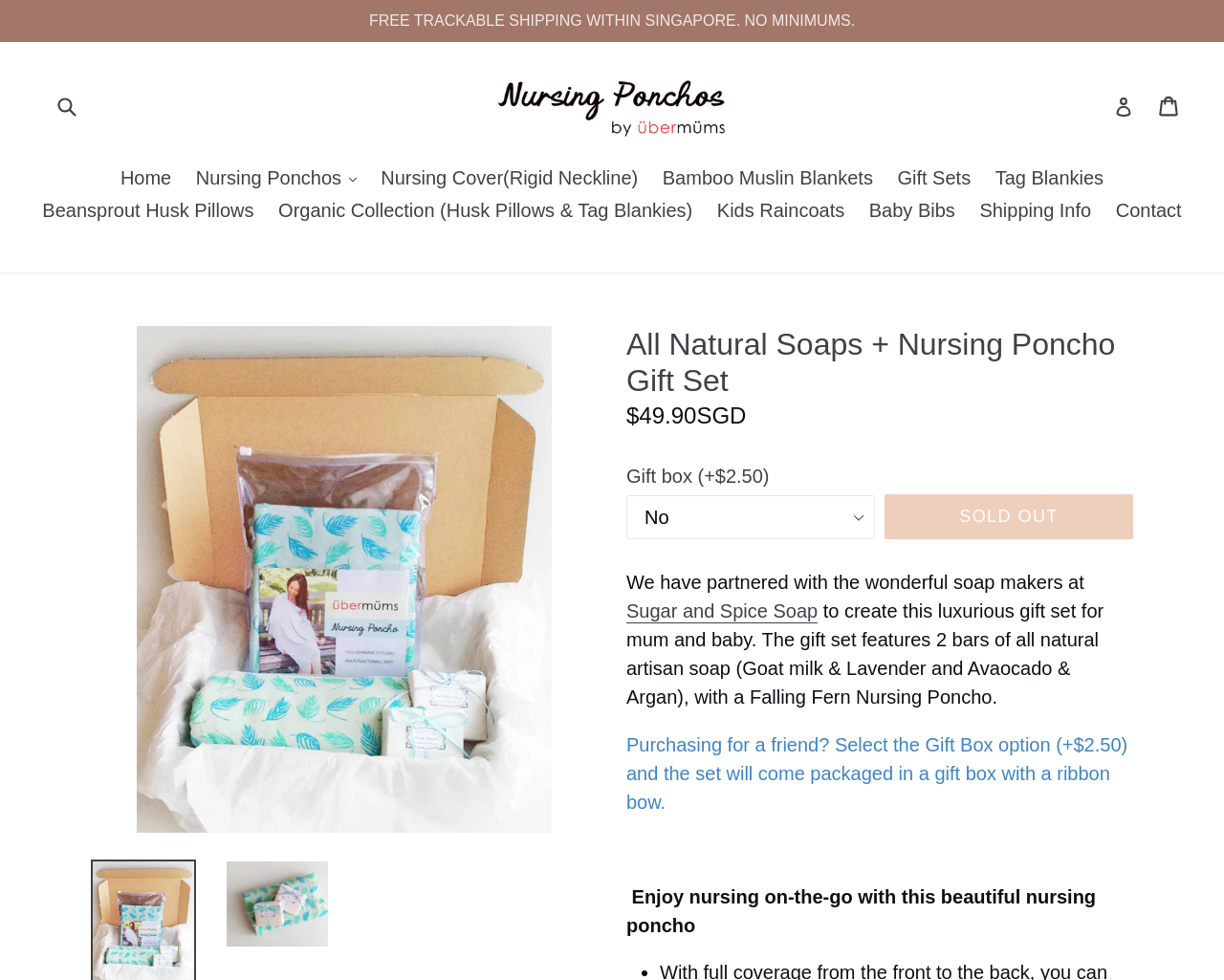Using the provided element description: "parent_node: Submit aria-label="Search" name="q" placeholder="Search"", determine the bounding box coordinates of the corresponding UI element in the screenshot.

[0.043, 0.085, 0.086, 0.13]